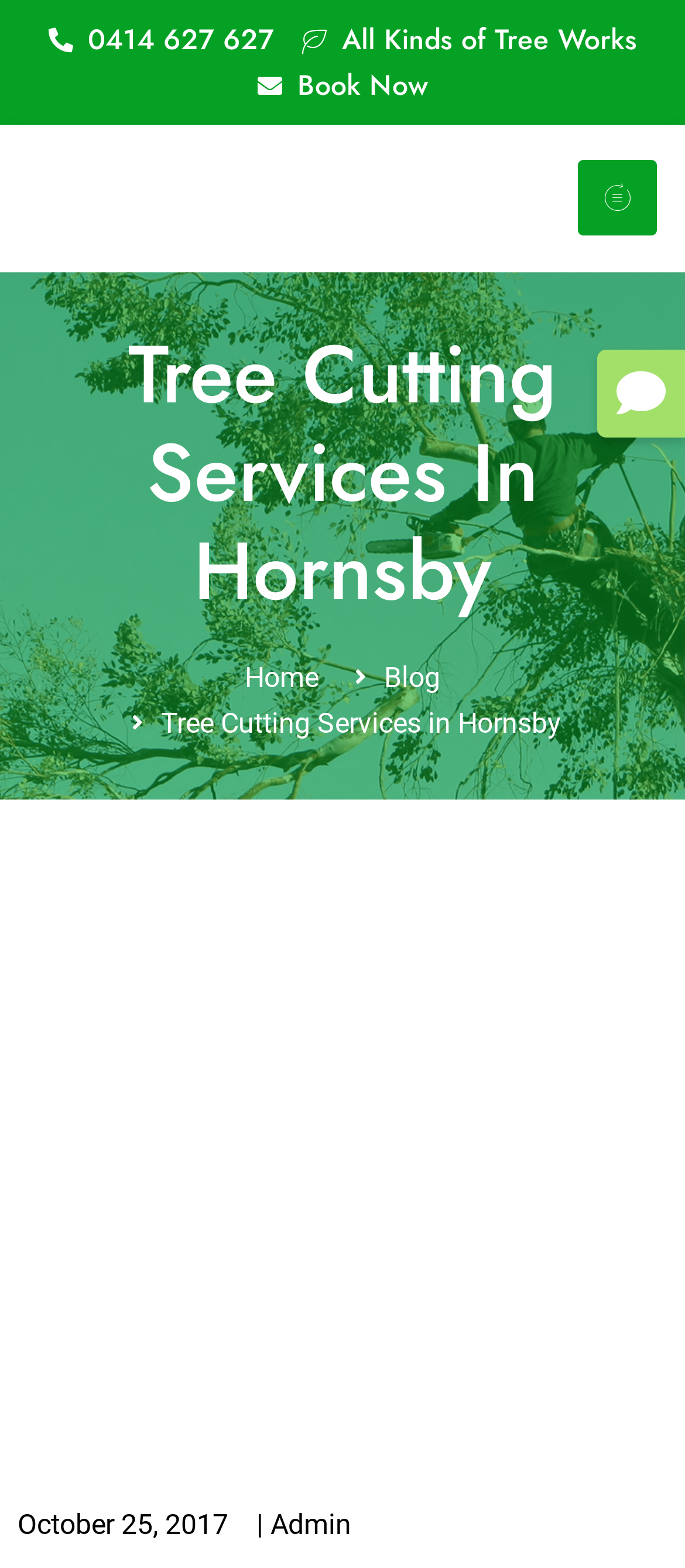Provide your answer in one word or a succinct phrase for the question: 
What is the phone number to call for tree cutting services?

0414 627 627